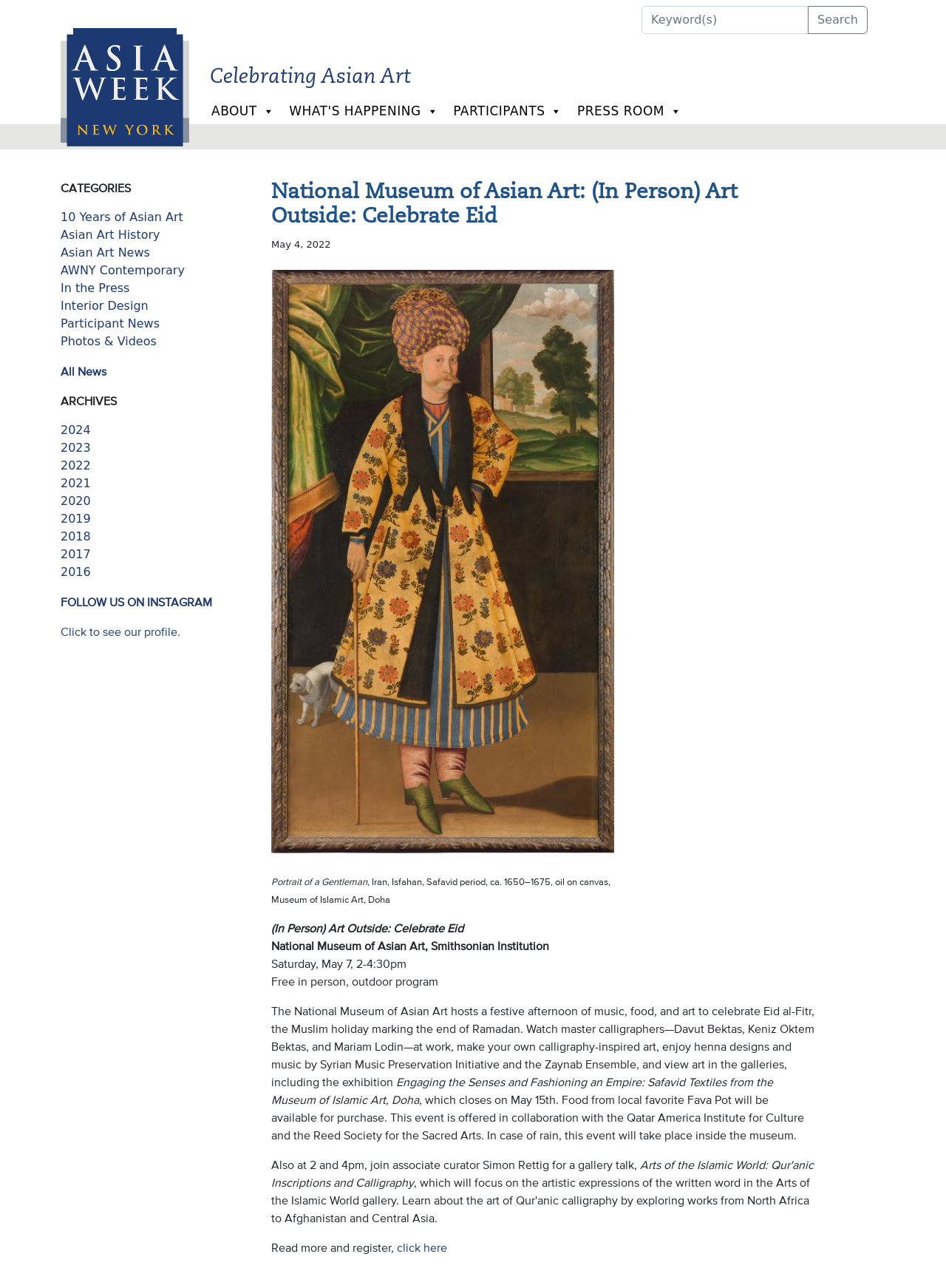What is the date of the event?
Using the image, answer in one word or phrase.

May 7